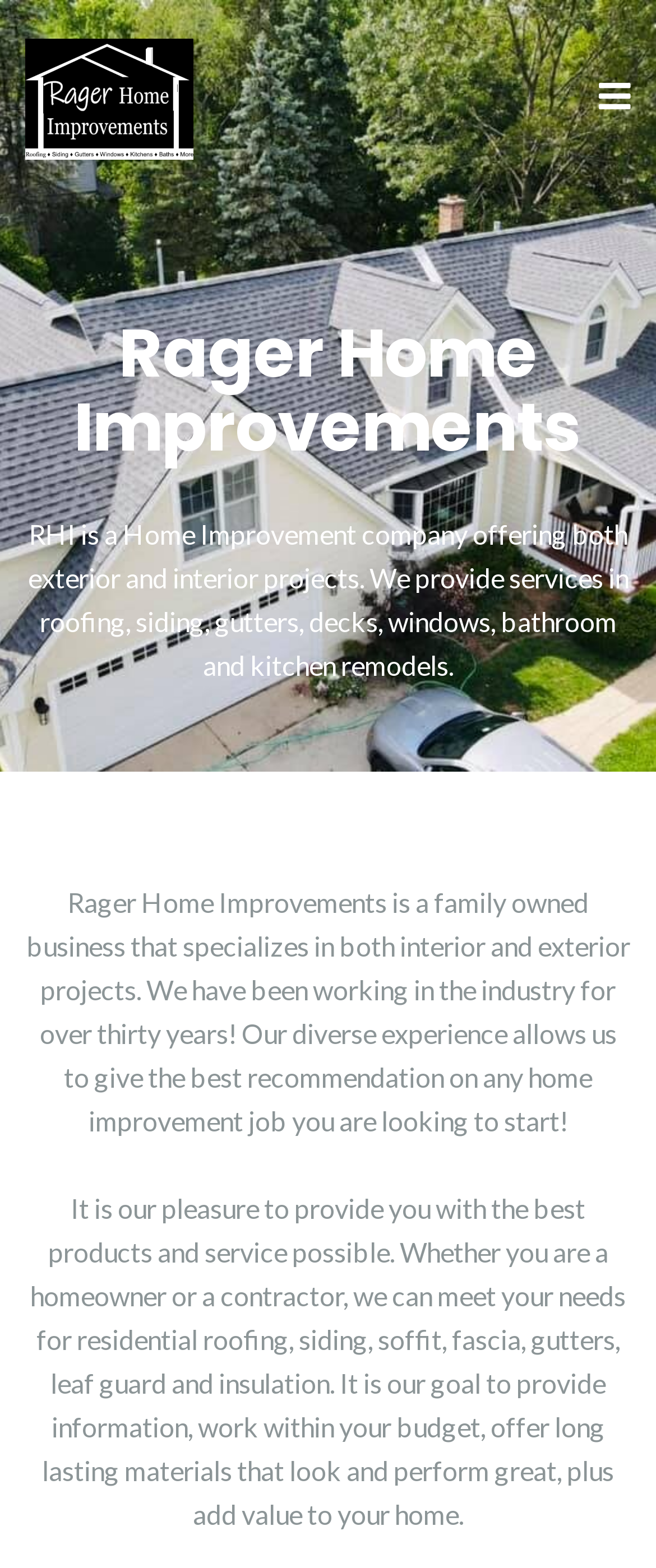Please look at the image and answer the question with a detailed explanation: What services does Rager Home Improvements provide?

The StaticText element mentions that 'We provide services in roofing, siding, gutters, decks, windows, bathroom and kitchen remodels.' This indicates that Rager Home Improvements offers a range of services including roofing, siding, gutters, decks, windows, bathroom and kitchen remodels.